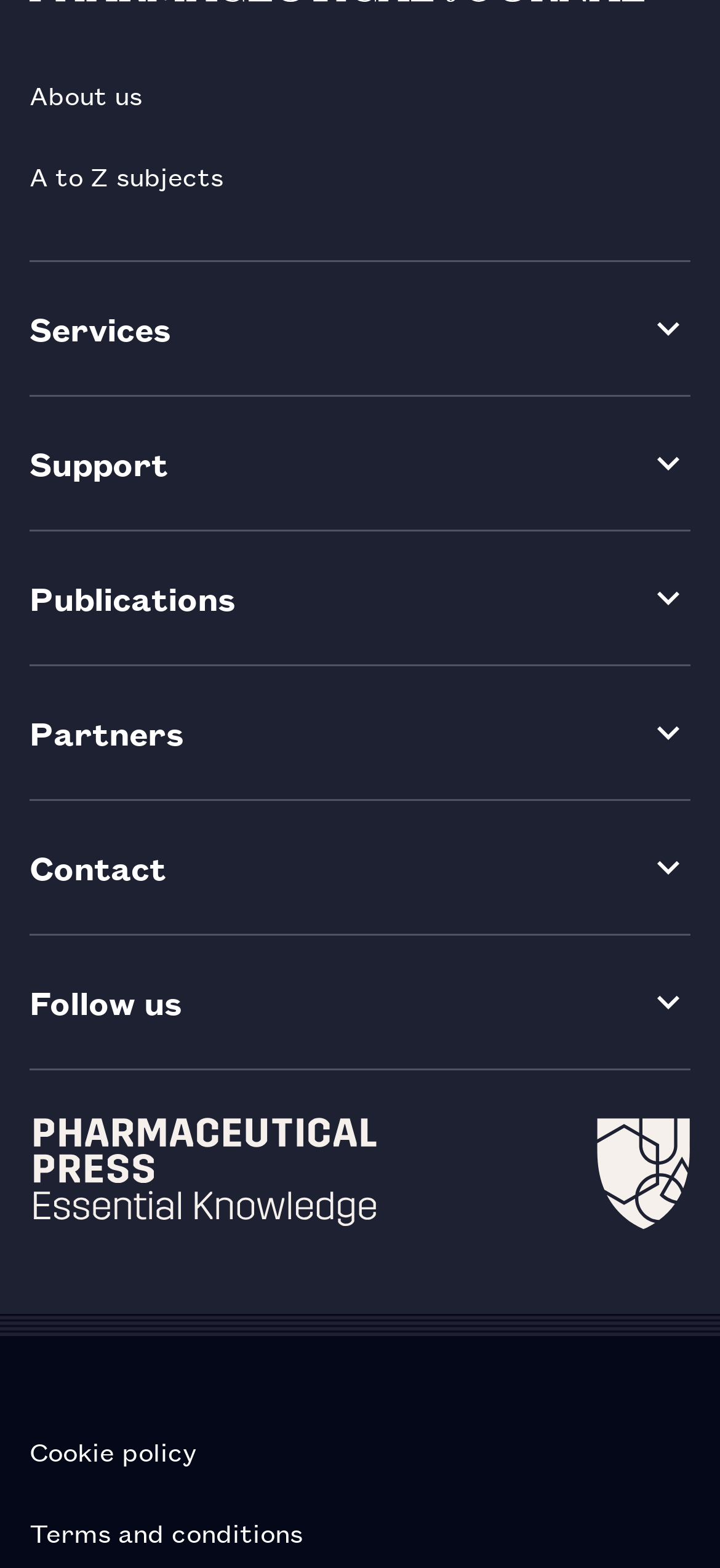Respond to the following query with just one word or a short phrase: 
How many images are there on the page?

2